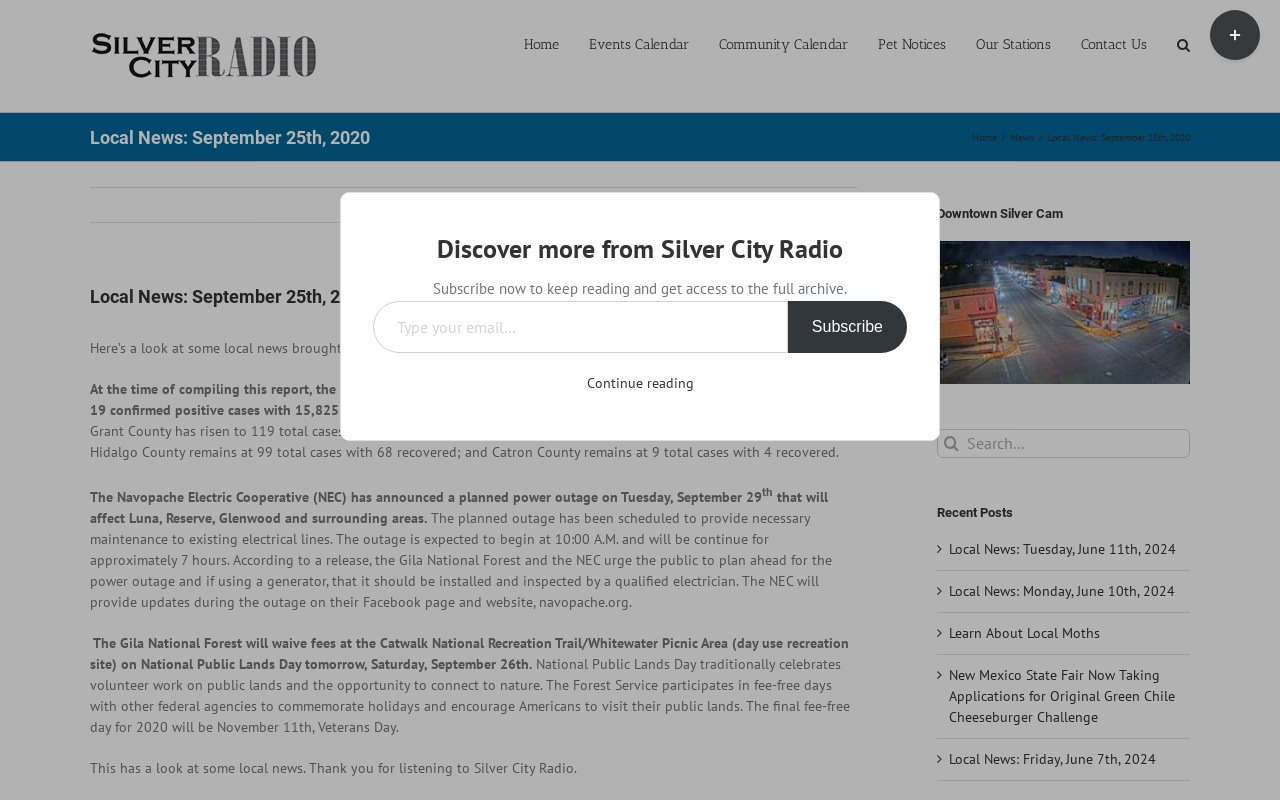Respond to the question below with a single word or phrase: What is the name of the radio station?

Silver City Radio